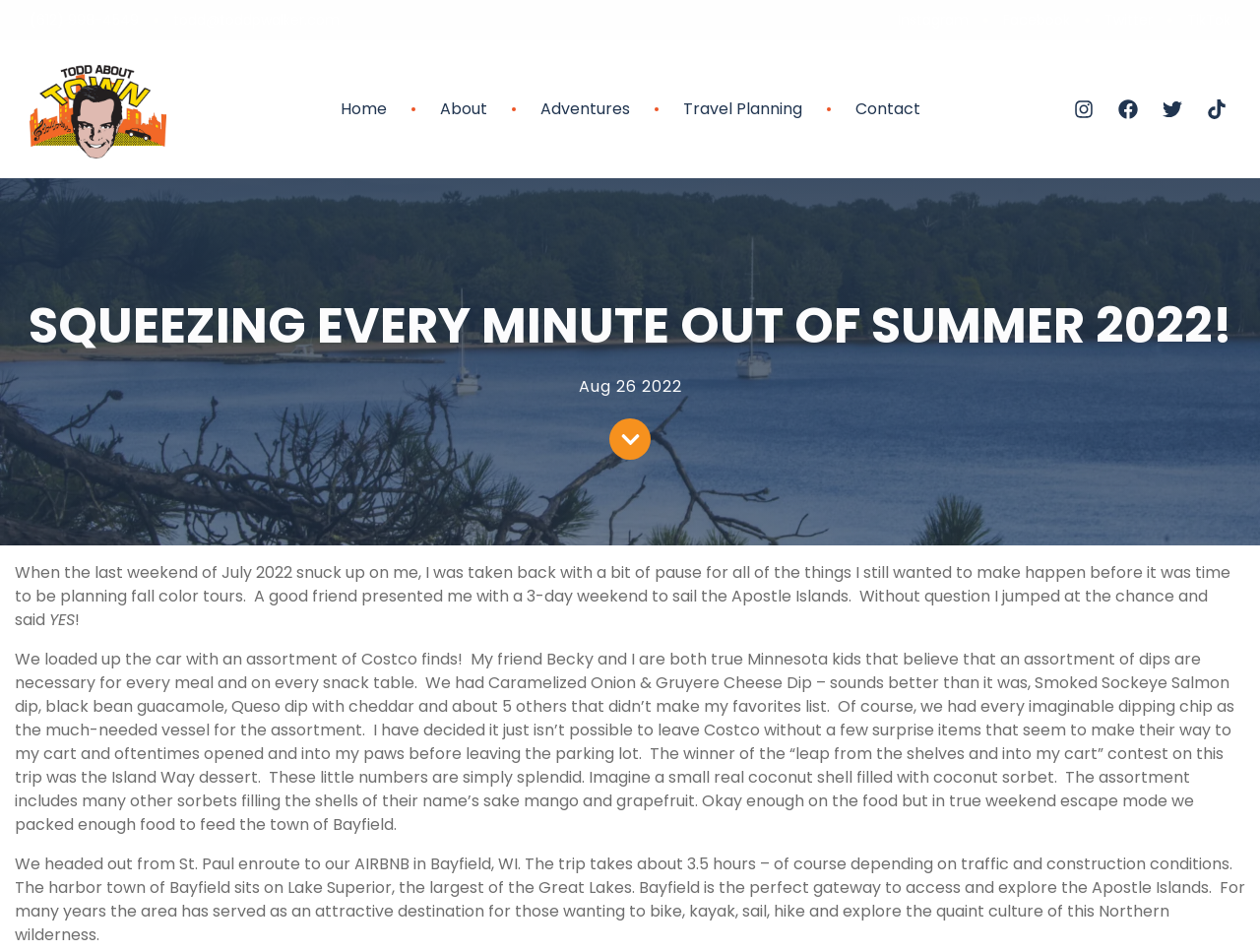What is the author's name?
Using the information from the image, give a concise answer in one word or a short phrase.

Todd Walker